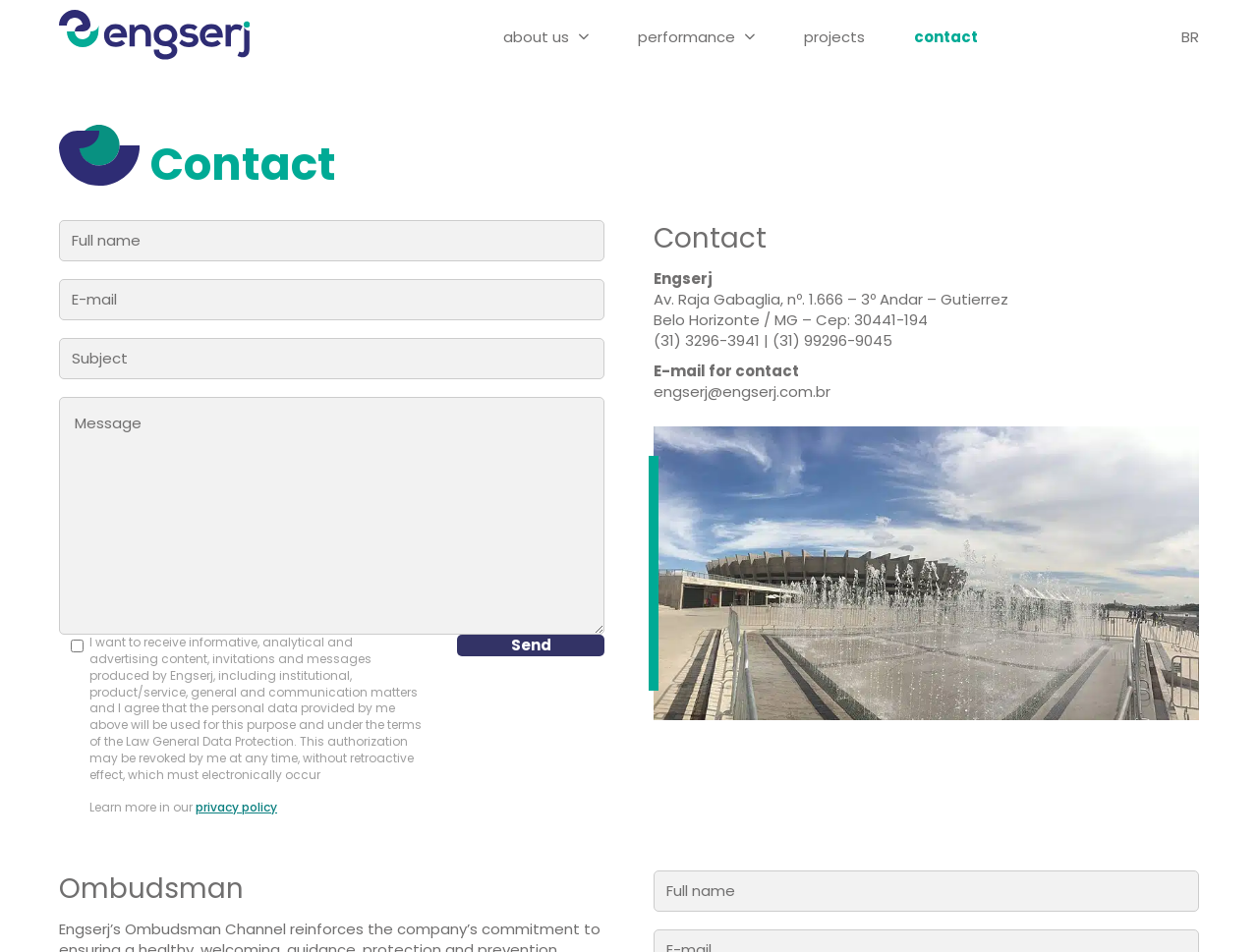Locate the bounding box coordinates of the element I should click to achieve the following instruction: "Leave a reply in the comment box".

None